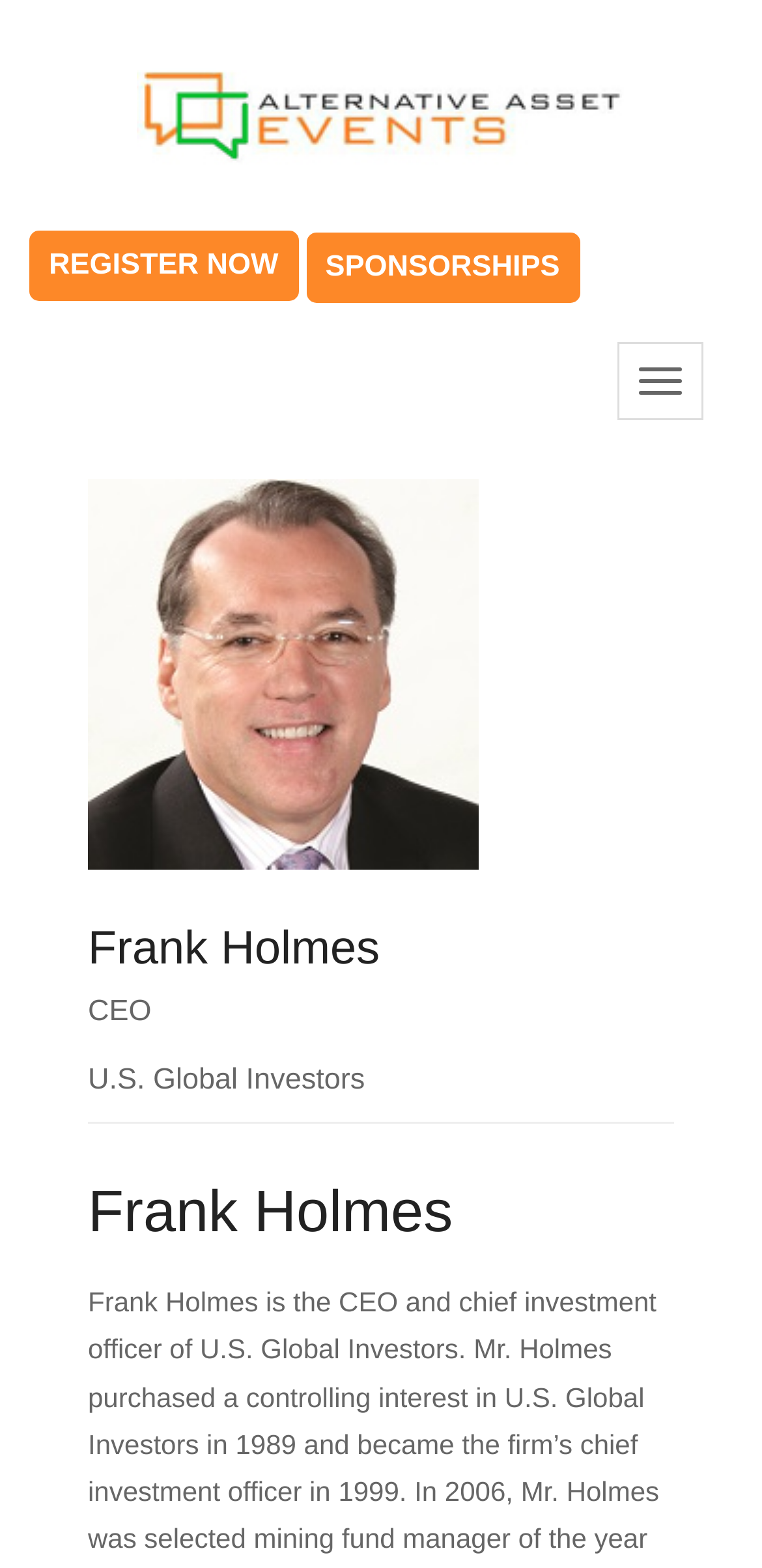Utilize the details in the image to give a detailed response to the question: Is there a button in the top section?

I can see a button in the top section of the webpage, which is located at the right side of the links. The button does not have any text, but it is a clickable element.